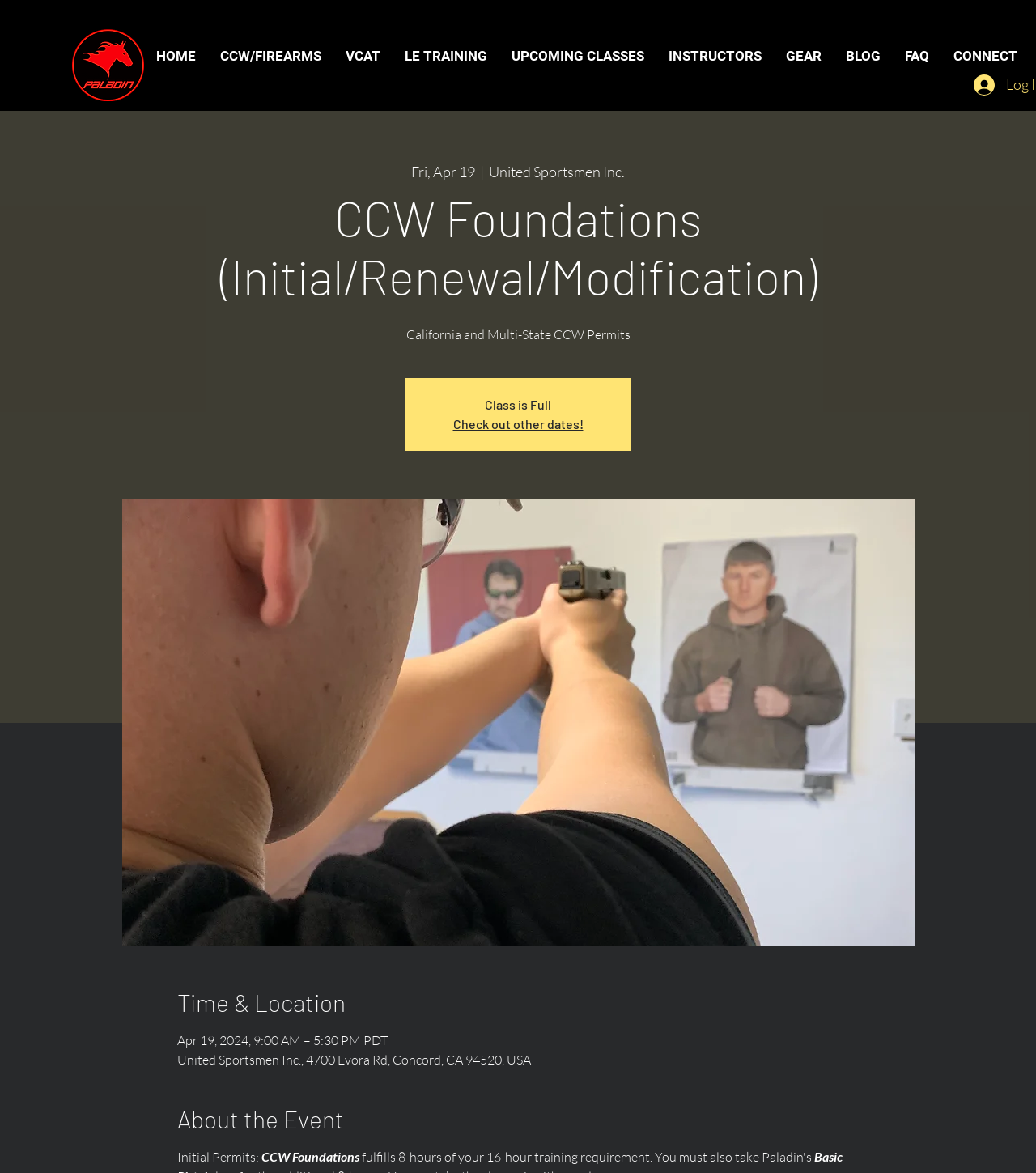Identify the bounding box coordinates of the section to be clicked to complete the task described by the following instruction: "Check out other dates for CCW Foundations class". The coordinates should be four float numbers between 0 and 1, formatted as [left, top, right, bottom].

[0.437, 0.355, 0.563, 0.368]